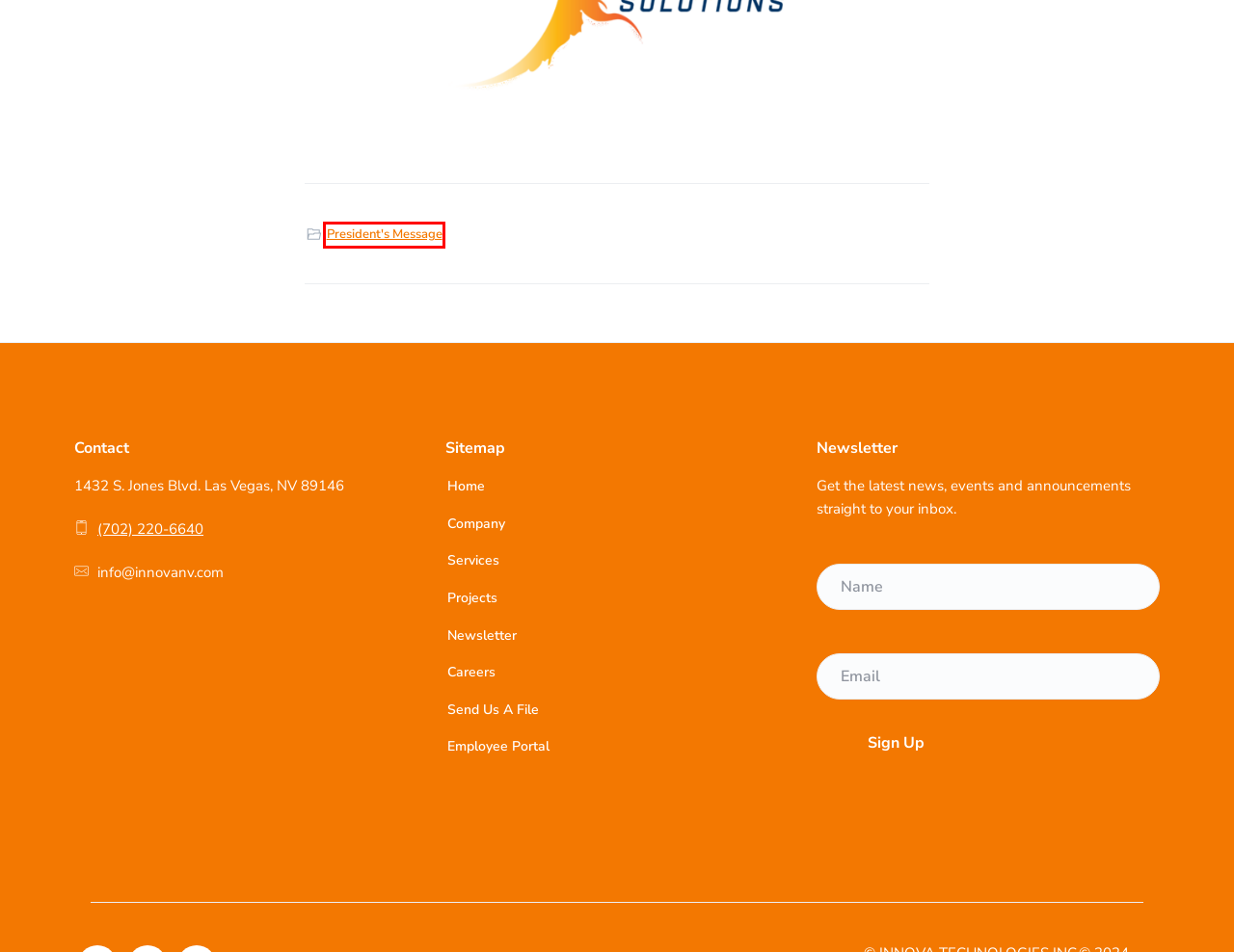Analyze the given webpage screenshot and identify the UI element within the red bounding box. Select the webpage description that best matches what you expect the new webpage to look like after clicking the element. Here are the candidates:
A. Log In ‹ Innova Resources — WordPress
B. Sara Dabbagh - Innova Technologies
C. Home - Innova Technologies
D. Careers - Innova Technologies
E. Newsletter - Innova Technologies
F. President's Message - Innova Technologies
G. Projects - Innova Technologies
H. Company - Innova Technologies

F